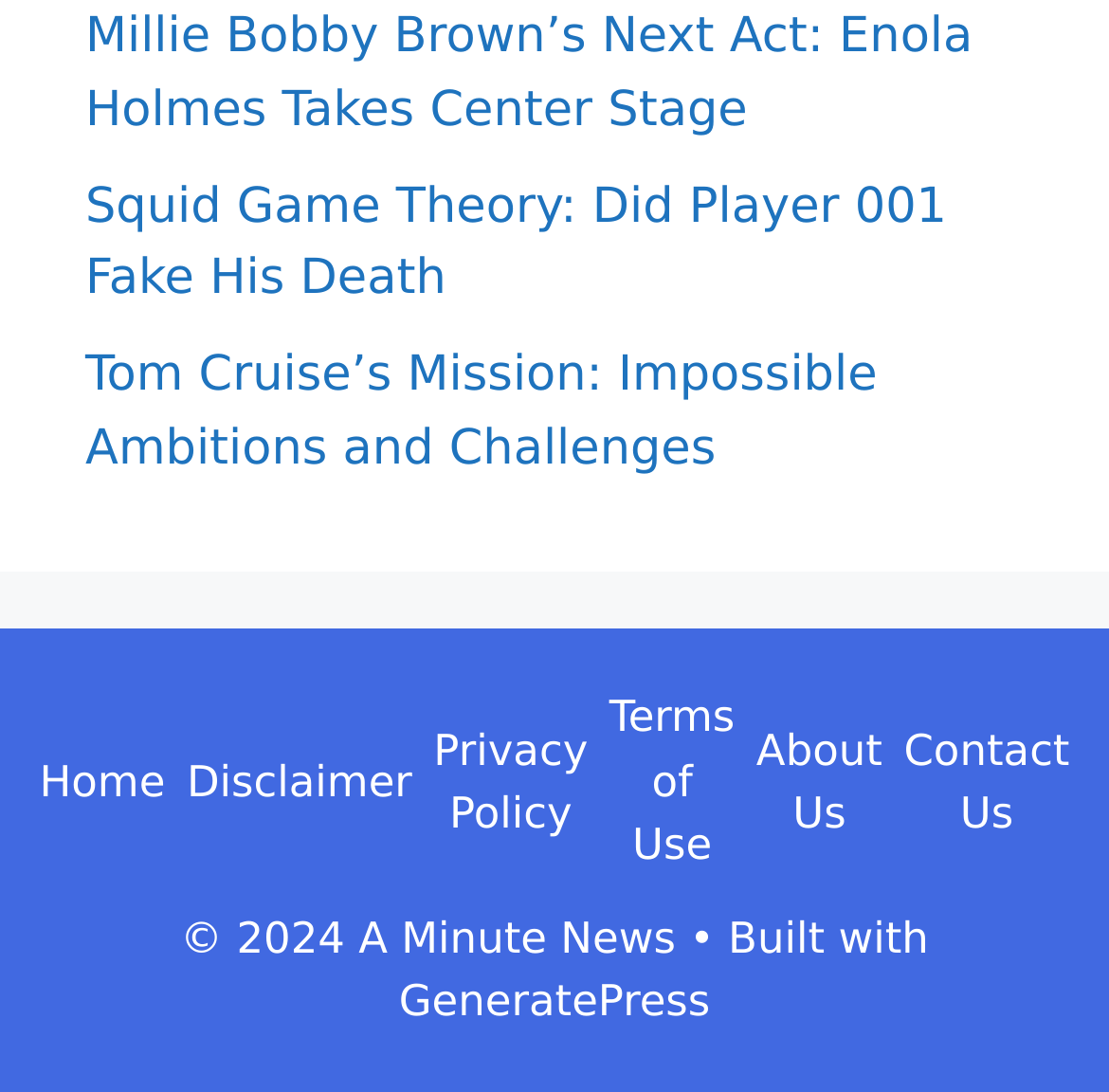Determine the bounding box coordinates of the target area to click to execute the following instruction: "Read about Millie Bobby Brown’s next act."

[0.077, 0.009, 0.877, 0.127]